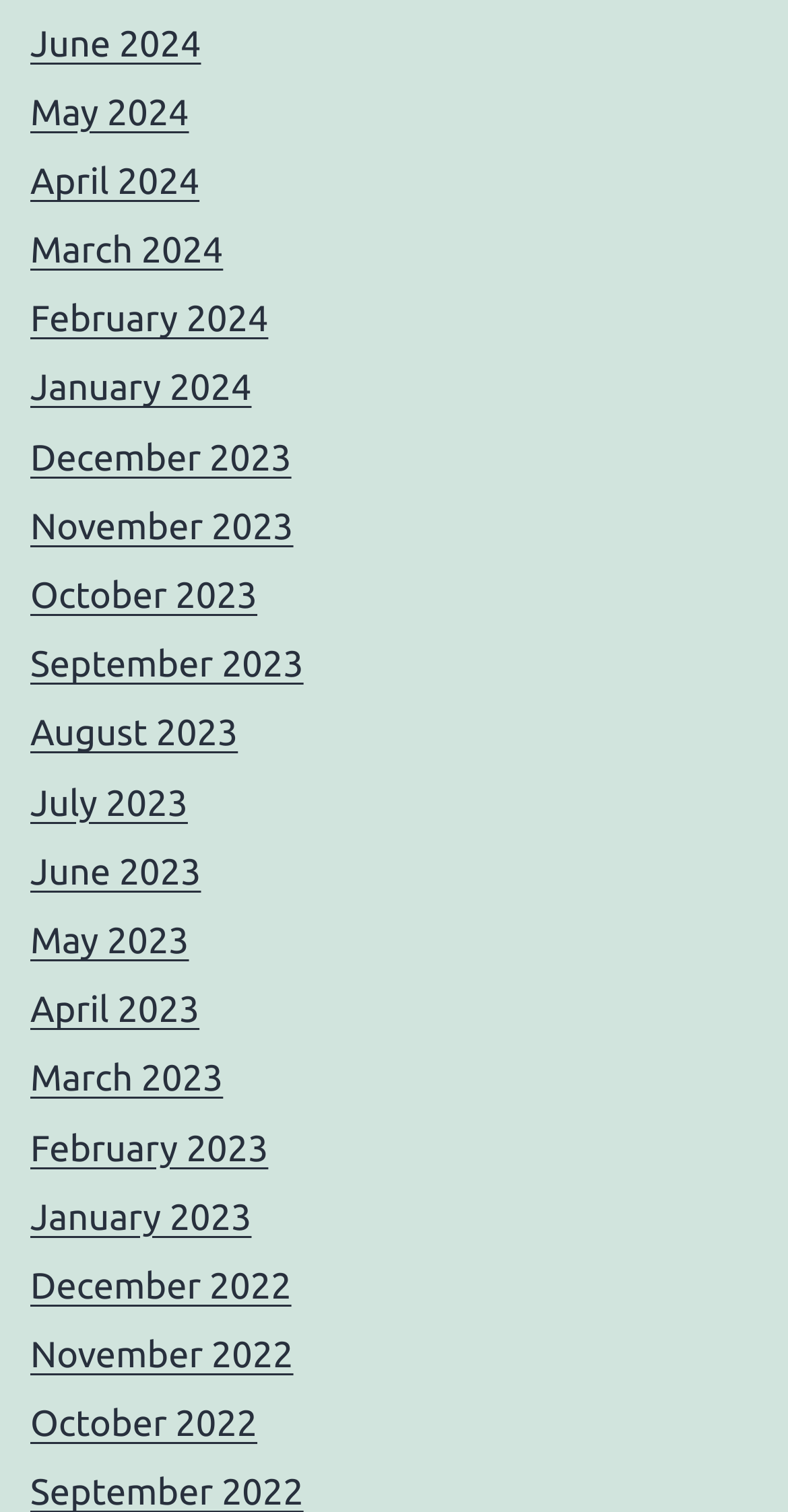Answer this question using a single word or a brief phrase:
What is the earliest month listed?

December 2022